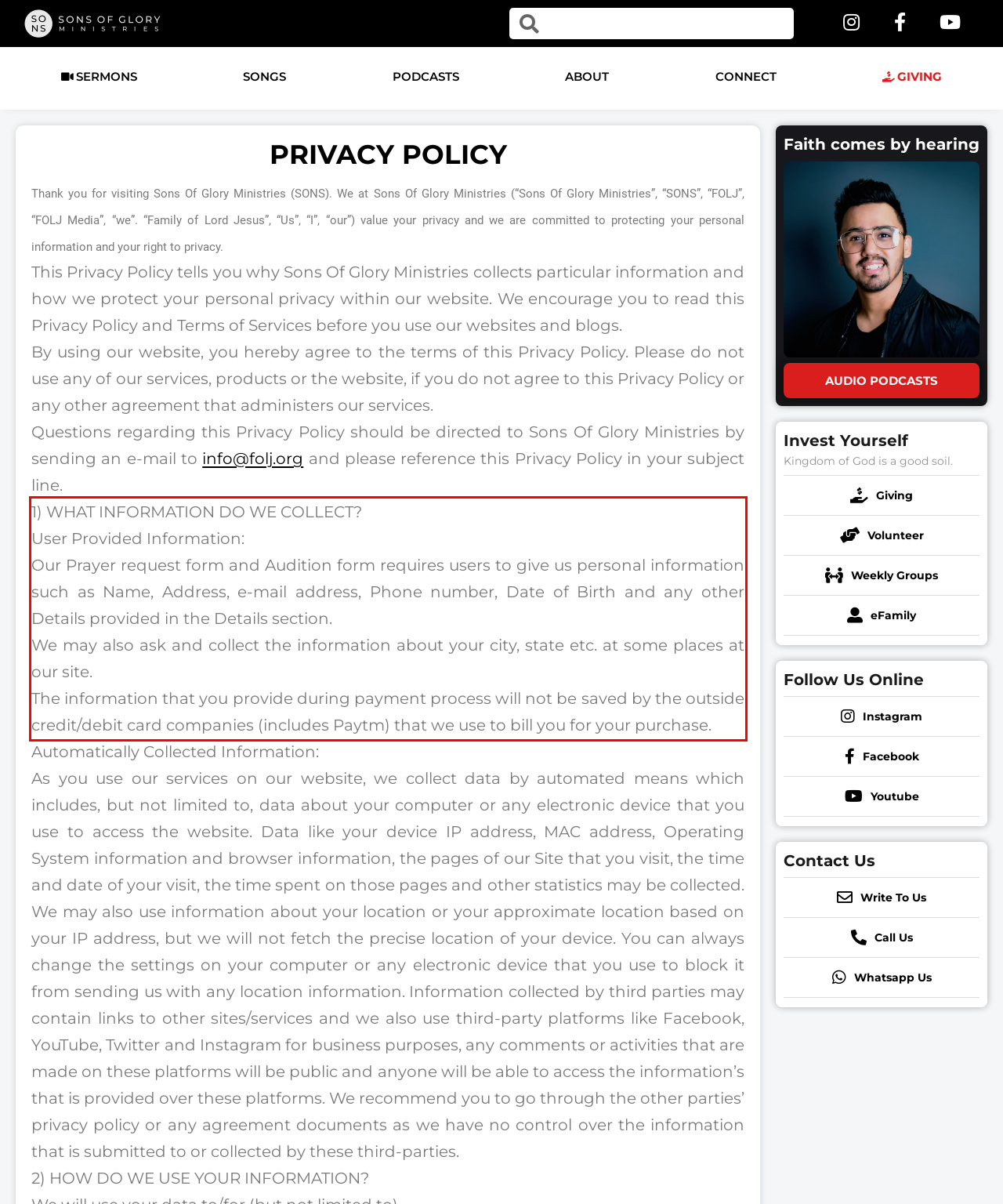Locate the red bounding box in the provided webpage screenshot and use OCR to determine the text content inside it.

1) WHAT INFORMATION DO WE COLLECT? User Provided Information: Our Prayer request form and Audition form requires users to give us personal information such as Name, Address, e-mail address, Phone number, Date of Birth and any other Details provided in the Details section. We may also ask and collect the information about your city, state etc. at some places at our site. The information that you provide during payment process will not be saved by the outside credit/debit card companies (includes Paytm) that we use to bill you for your purchase.